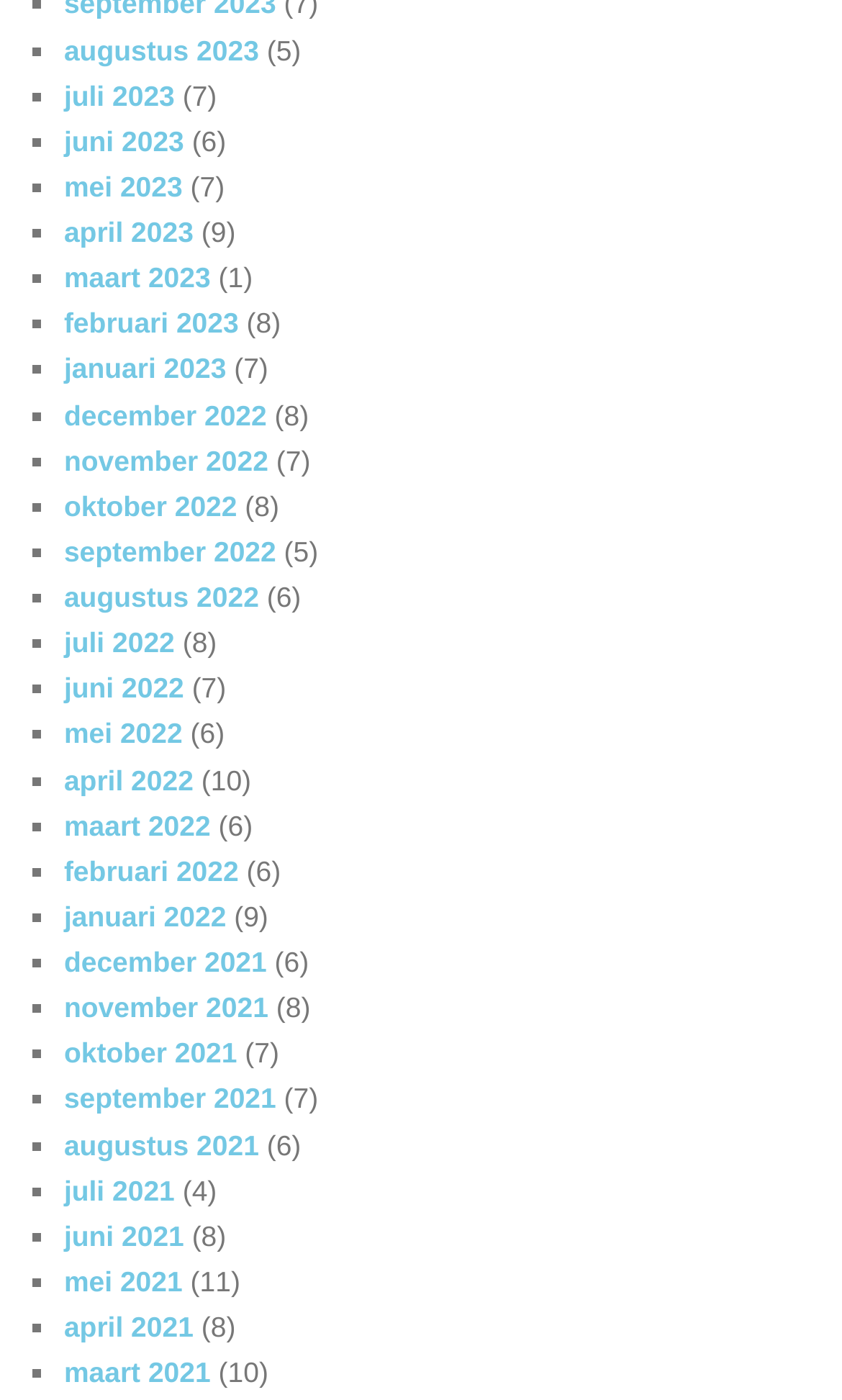Please identify the bounding box coordinates of the element that needs to be clicked to execute the following command: "select juni 2023". Provide the bounding box using four float numbers between 0 and 1, formatted as [left, top, right, bottom].

[0.076, 0.089, 0.219, 0.112]